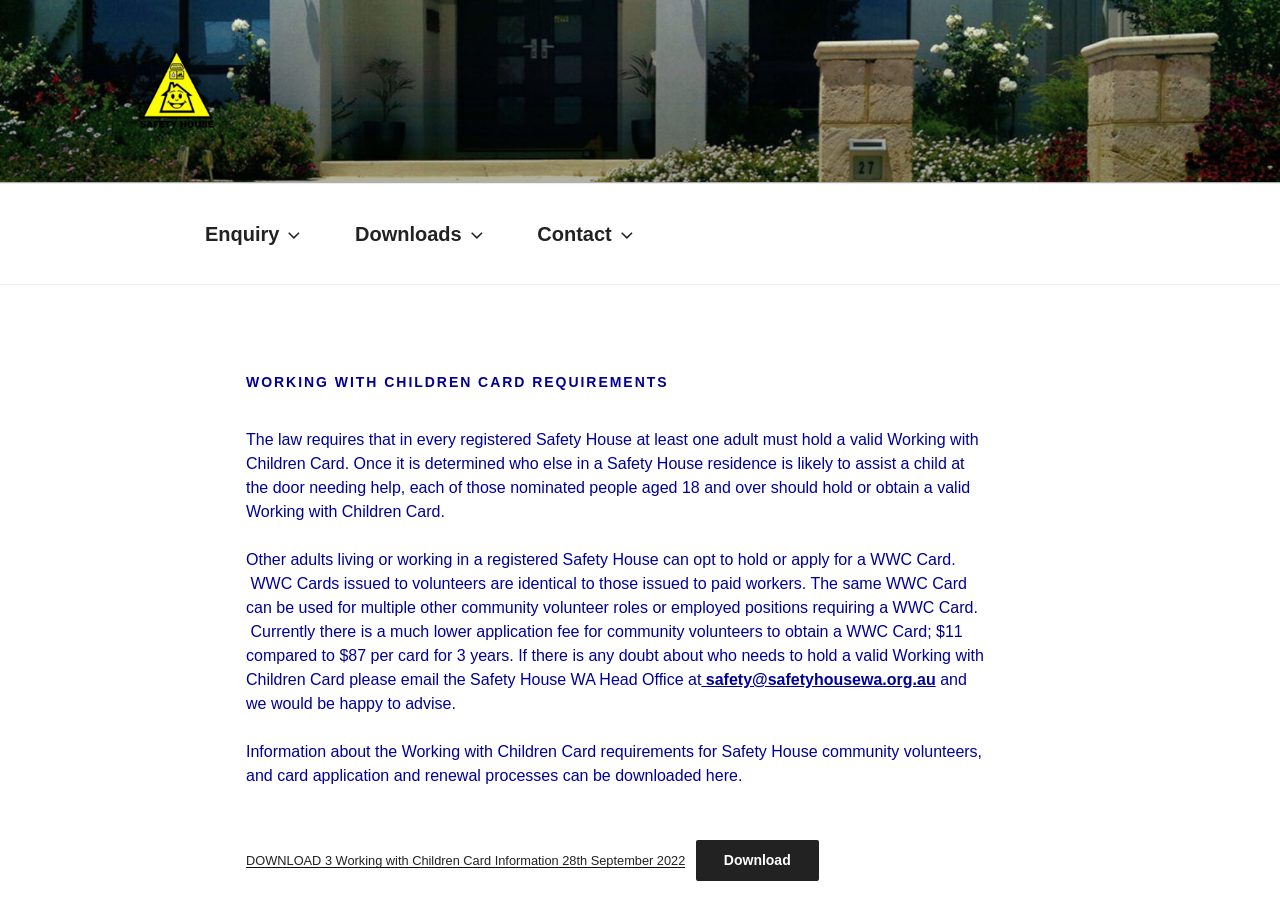What is the minimum age to hold a Working with Children Card?
Please respond to the question with as much detail as possible.

According to the webpage, it is mentioned that 'each of those nominated people aged 18 and over should hold or obtain a valid Working with Children Card.' This implies that the minimum age to hold a Working with Children Card is 18.